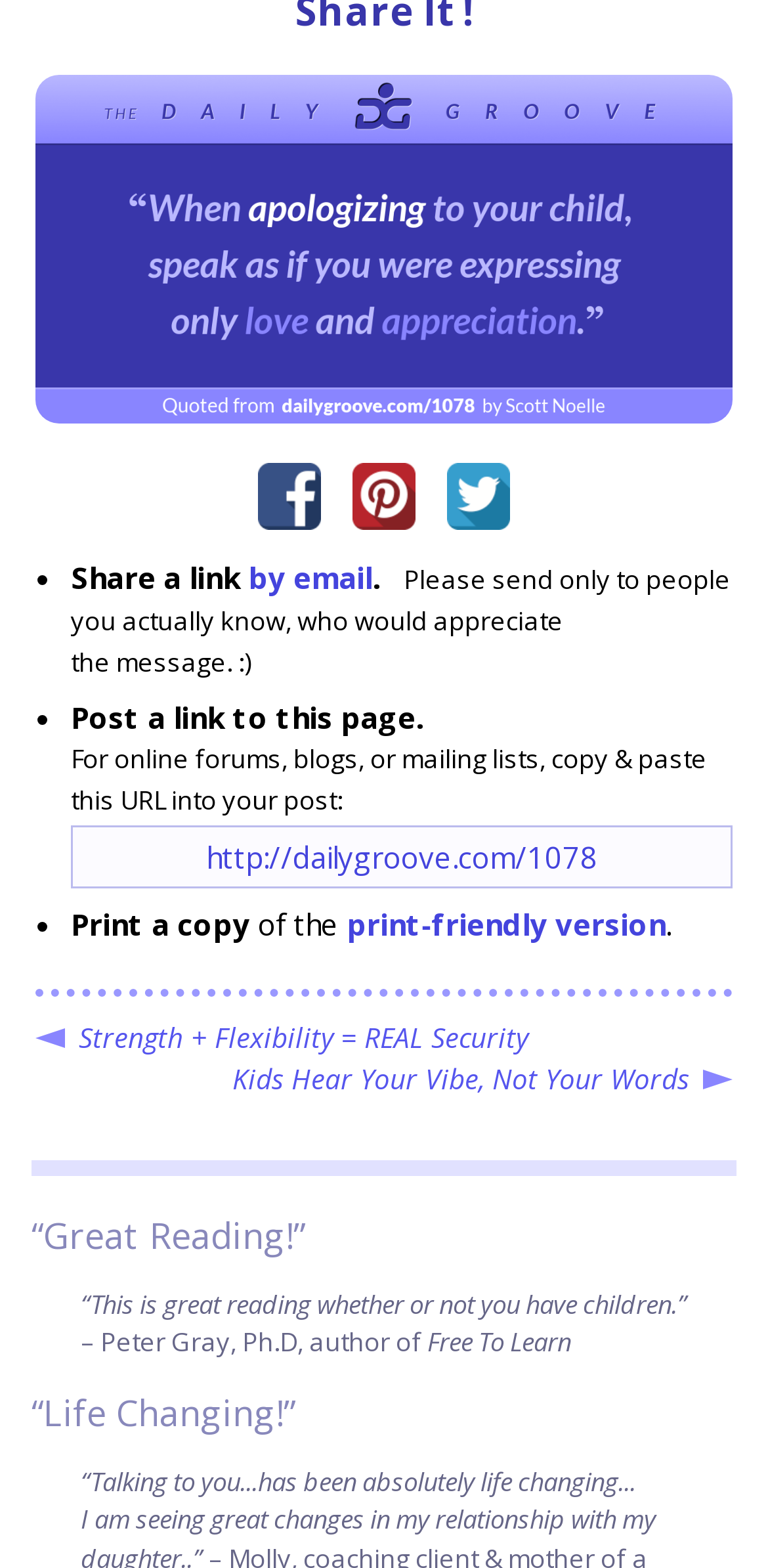What social media platforms are listed?
Please respond to the question with a detailed and thorough explanation.

The webpage has a layout table with three layout table cells, each containing a link and an image. The links are labeled as 'Facebook,', 'Pinterest,', and 'Twitter,', respectively. Therefore, the social media platforms listed are Facebook, Pinterest, and Twitter.